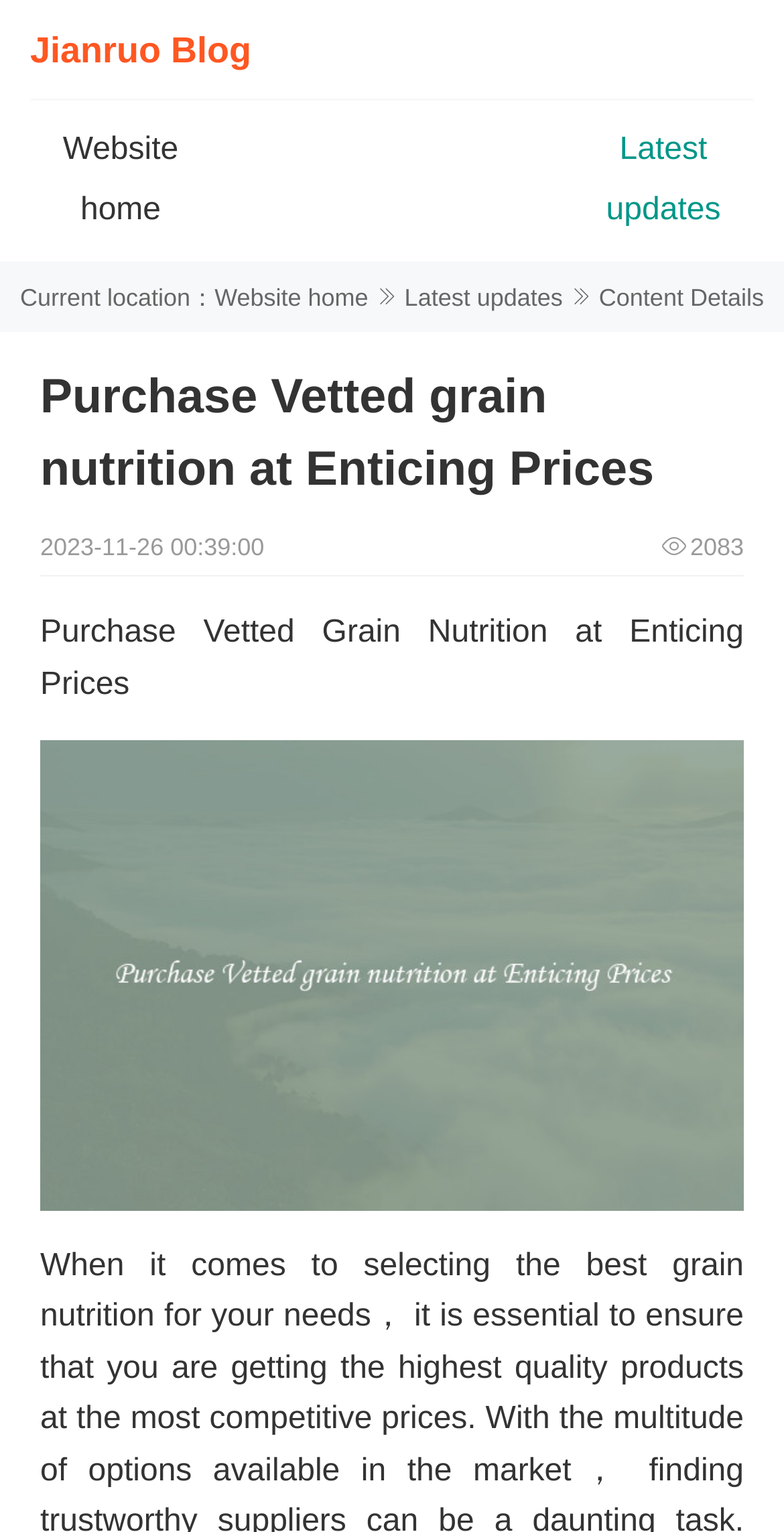What is the current location?
Refer to the image and provide a one-word or short phrase answer.

Website home